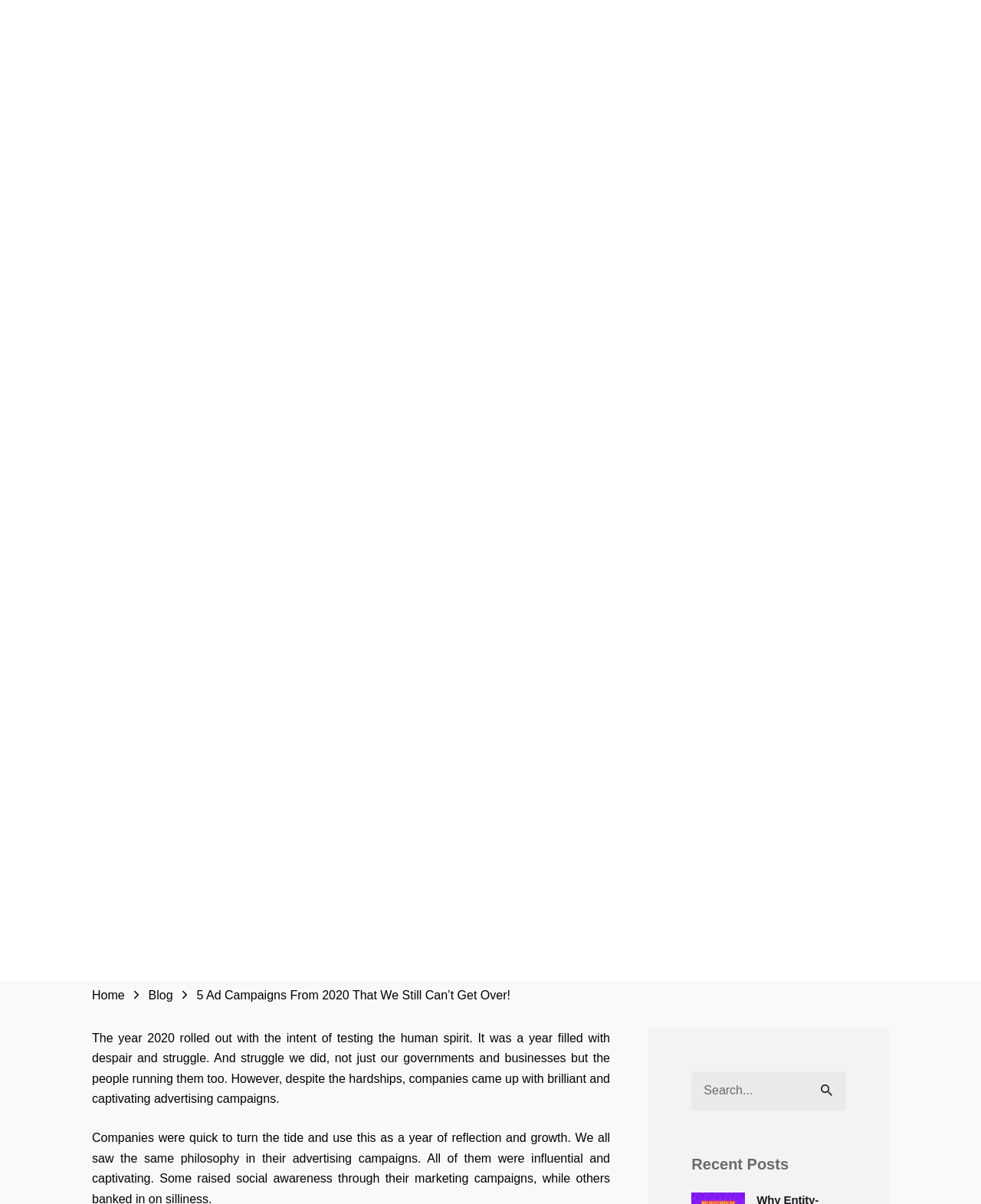Could you find the bounding box coordinates of the clickable area to complete this instruction: "Contact Us"?

[0.868, 0.046, 0.956, 0.068]